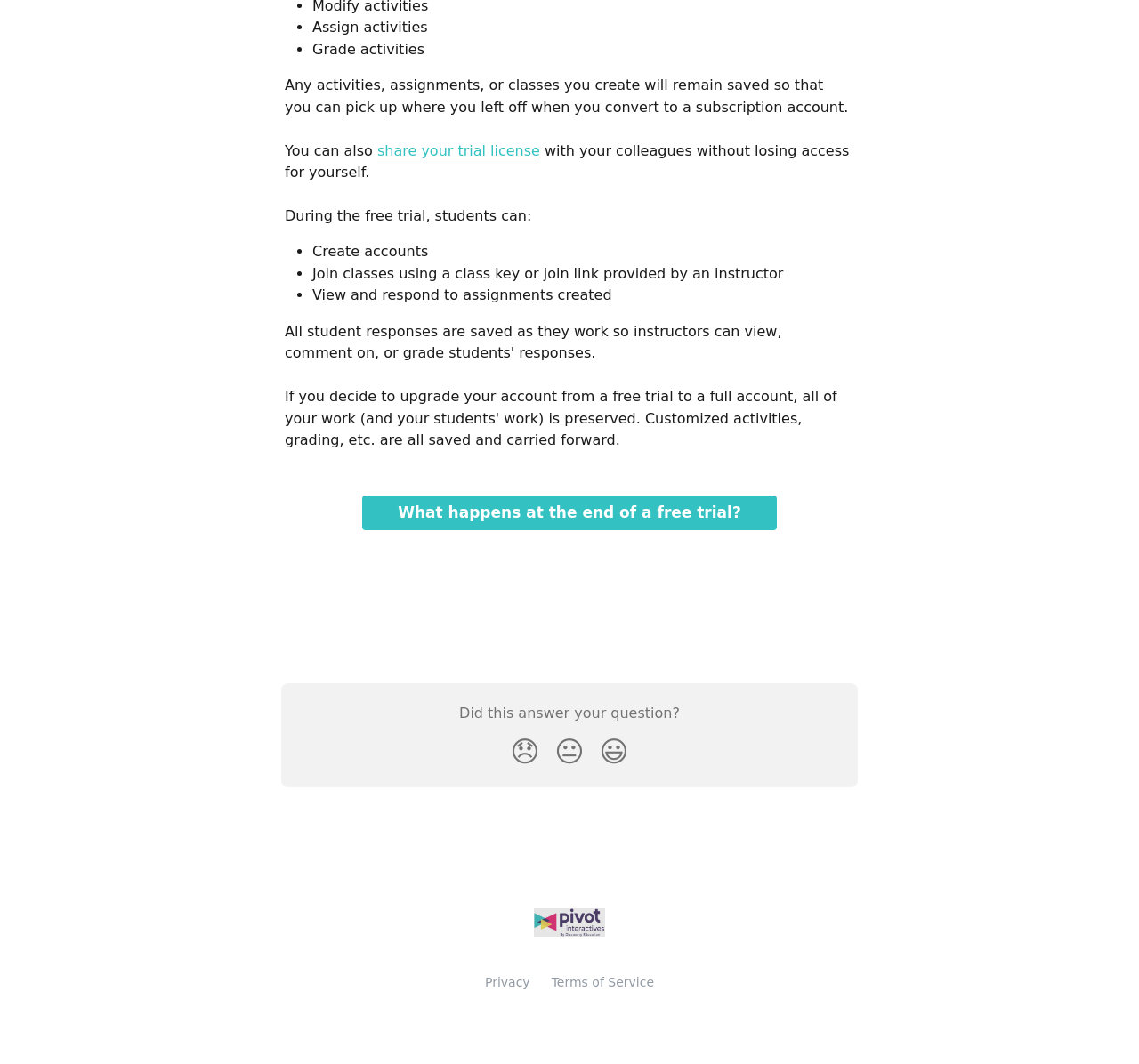Using the provided description alt="Pivot Interactives Help Center", find the bounding box coordinates for the UI element. Provide the coordinates in (top-left x, top-left y, bottom-right x, bottom-right y) format, ensuring all values are between 0 and 1.

[0.468, 0.857, 0.532, 0.875]